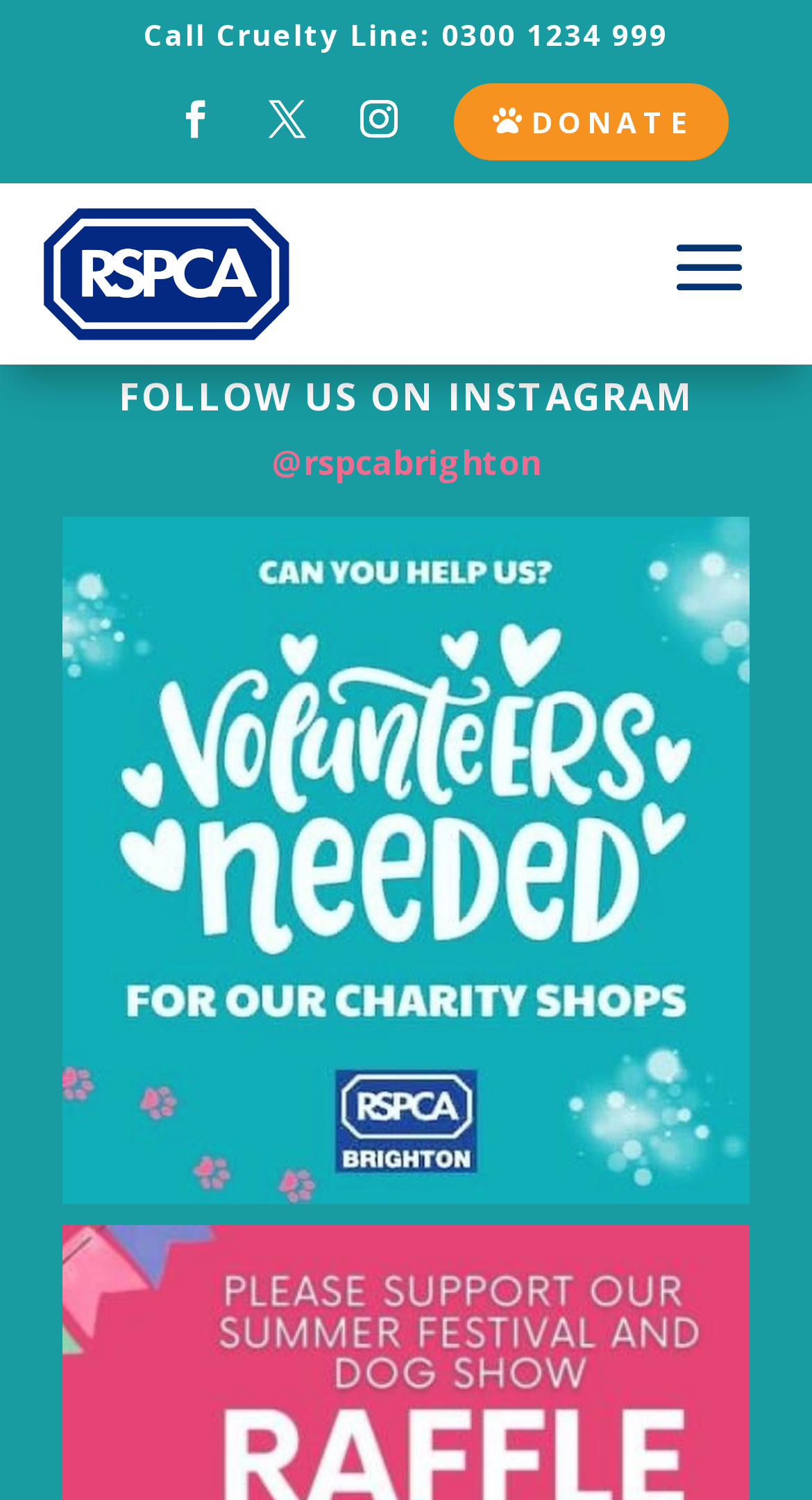What is the location of the charity shop?
From the image, respond using a single word or phrase.

George St Hove